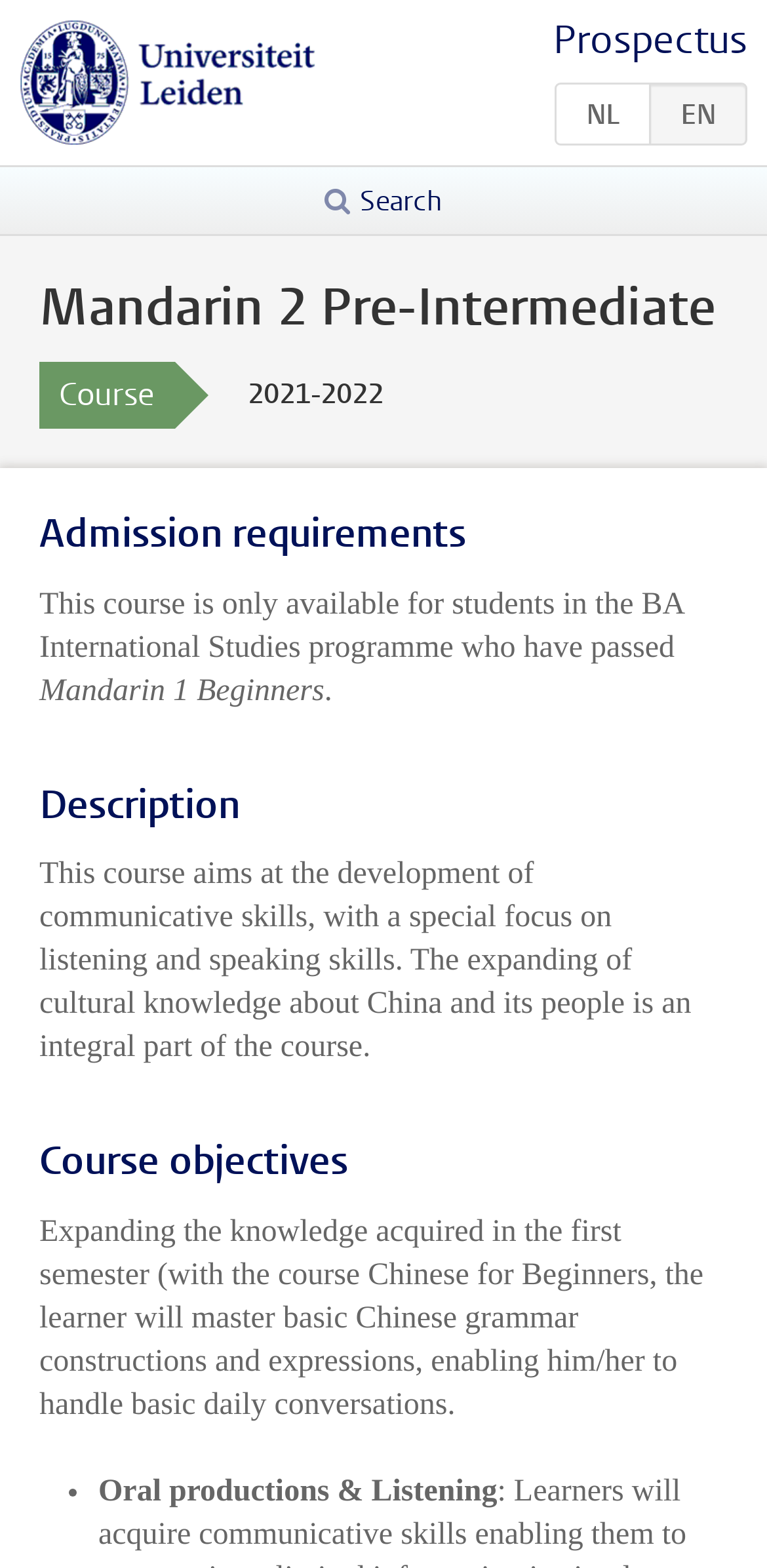Offer a comprehensive description of the webpage’s content and structure.

The webpage is about the Mandarin 2 Pre-Intermediate course at Universiteit Leiden for the 2021-2022 academic year. At the top left, there is a link to the university's homepage, accompanied by an image of the university's logo. On the top right, there are links to switch between languages, including Dutch (NL) and English (EN).

Below the language links, there is a search button with a magnifying glass icon. The main content of the page is an article that spans the entire width of the page. It starts with a heading that displays the course title, followed by a brief description of the course as "Course" and the academic year "2021-2022".

The article is divided into several sections, each with its own heading. The first section is about admission requirements, which states that the course is only available for students in the BA International Studies programme who have passed Mandarin 1 Beginners. The next section is about the course description, which explains that the course aims to develop communicative skills, particularly listening and speaking skills, and expands cultural knowledge about China.

The following section is about course objectives, which lists the skills that students will acquire, including mastering basic Chinese grammar constructions and expressions. This section also includes a bullet point about oral productions and listening. Overall, the webpage provides detailed information about the Mandarin 2 Pre-Intermediate course at Universiteit Leiden.